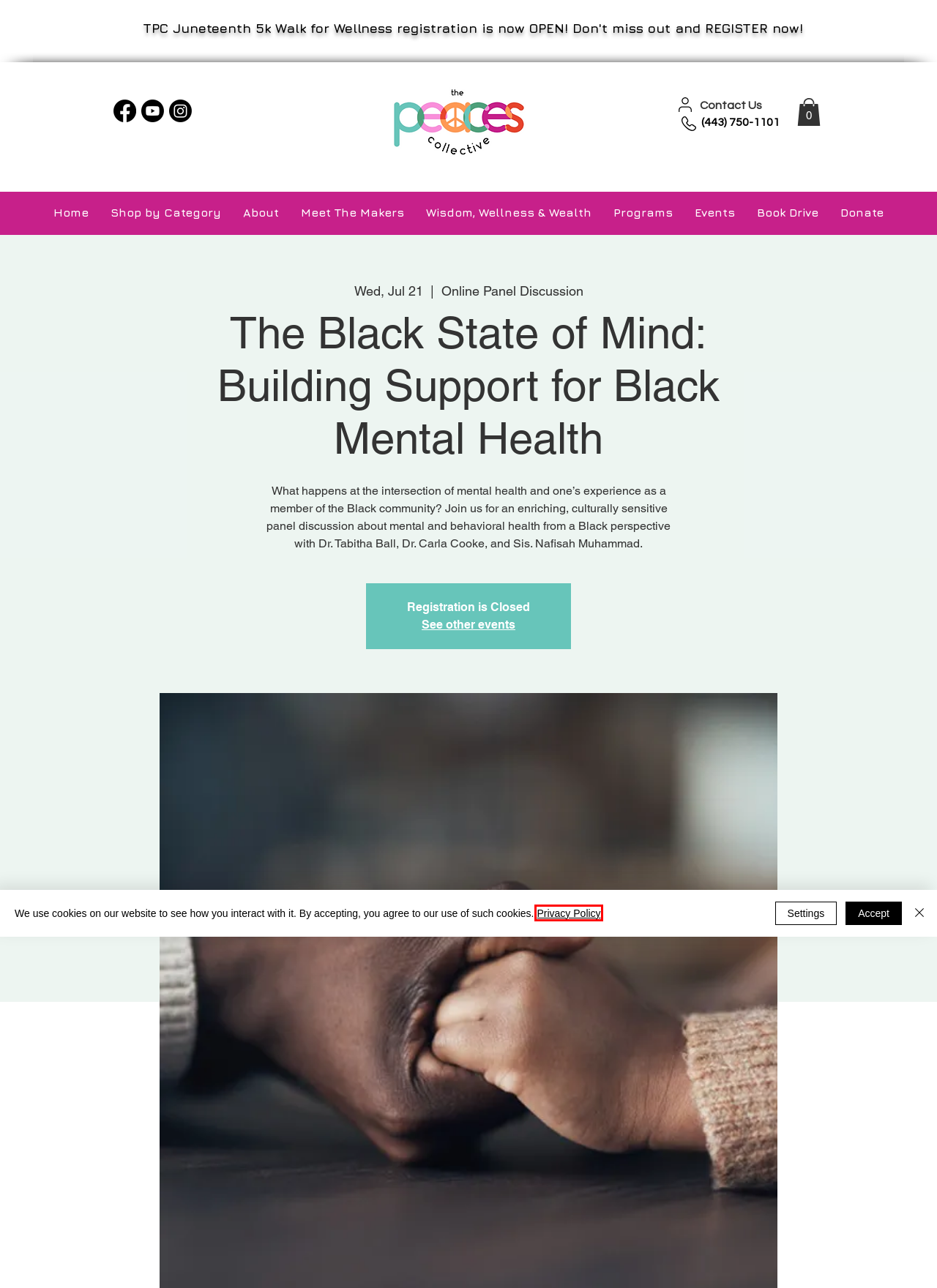Using the screenshot of a webpage with a red bounding box, pick the webpage description that most accurately represents the new webpage after the element inside the red box is clicked. Here are the candidates:
A. Book Drive | ThePeacesCollective
B. Wisdom, Wellness & Wealth | ThePeacesCollective
C. Policies | The PEACES Collective
D. ThePeacesCollective | Handmade Products & Black-owned  | ThePEACESCollective.org
E. Contact | The PEACES Collective
F. Events | ThePEACESCollective.org
G. Donate | The PEACES Collective
H. TPC 5K Walk for Wellness | ThePeacesCollective

C